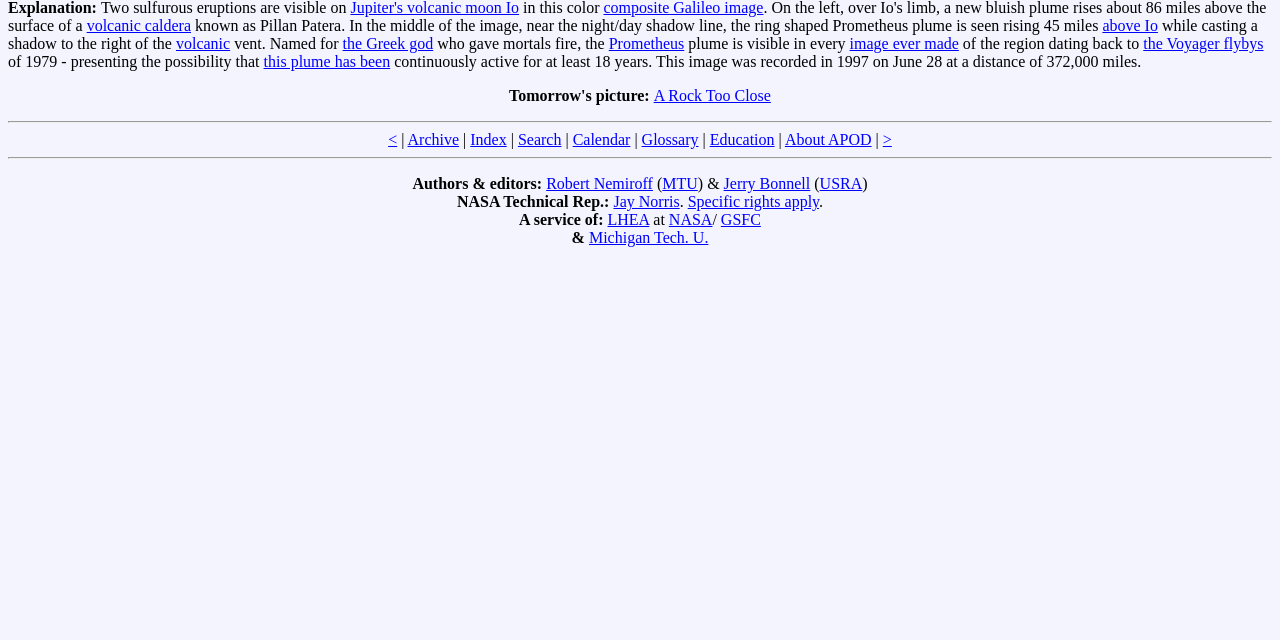Bounding box coordinates should be provided in the format (top-left x, top-left y, bottom-right x, bottom-right y) with all values between 0 and 1. Identify the bounding box for this UI element: volcanic

[0.137, 0.055, 0.18, 0.082]